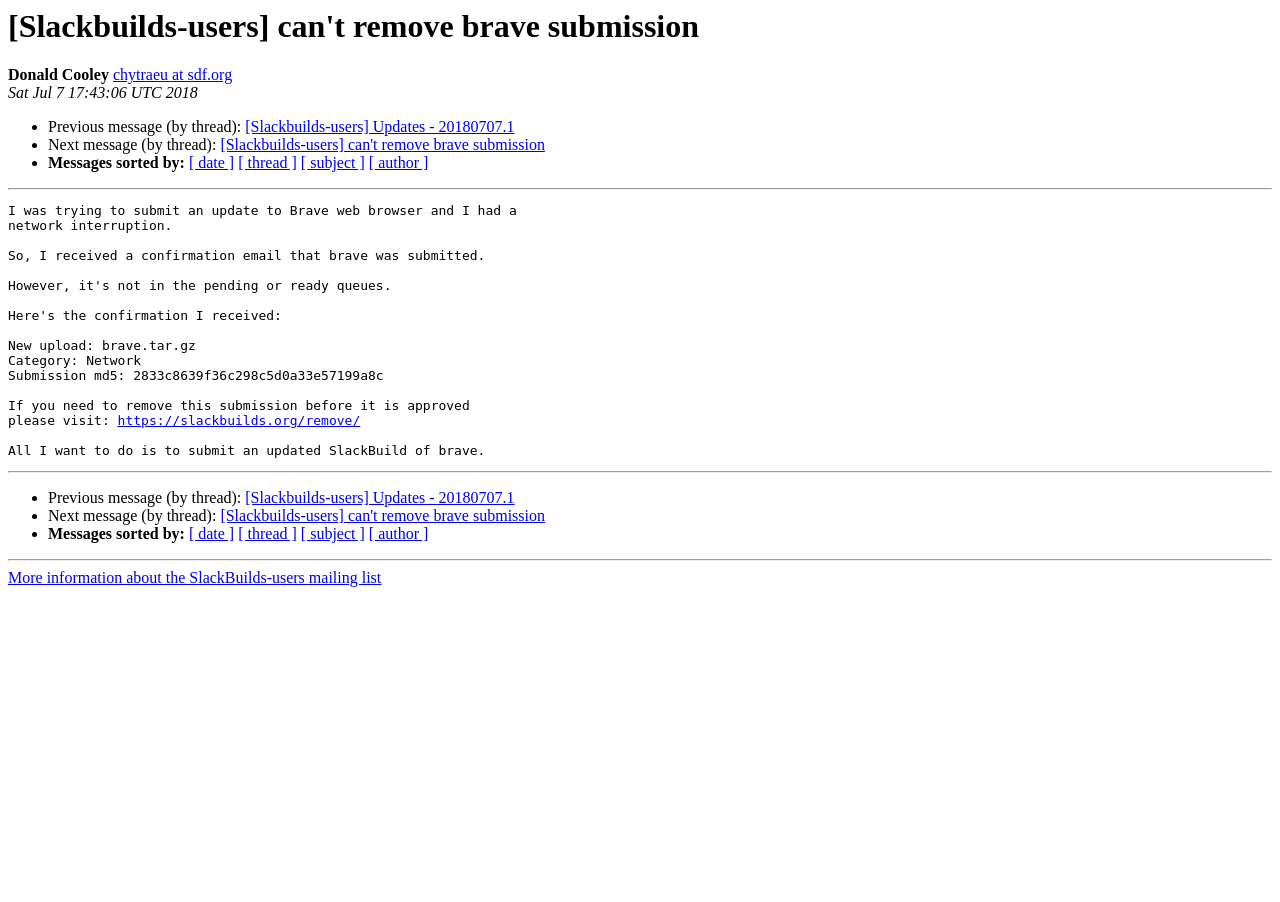Craft a detailed narrative of the webpage's structure and content.

This webpage appears to be a mailing list archive page. At the top, there is a heading that reads "[Slackbuilds-users] can't remove brave submission". Below the heading, there is a section that displays the author's name, "Donald Cooley", and their email address, "chytraeu at sdf.org", along with the date and time the message was sent, "Sat Jul 7 17:43:06 UTC 2018".

Following this section, there are three links to navigate through the mailing list thread, labeled "Previous message (by thread):", "Next message (by thread):", and "Messages sorted by:", which allows users to sort messages by date, thread, subject, or author.

Below these links, there is a horizontal separator line, followed by a link to remove a SlackBuild, and a paragraph of text that explains the author's intention to submit an updated SlackBuild of brave.

Another horizontal separator line separates the above section from a repeated set of links to navigate through the mailing list thread, similar to the ones above.

At the bottom of the page, there is a final horizontal separator line, followed by a link to more information about the SlackBuilds-users mailing list.